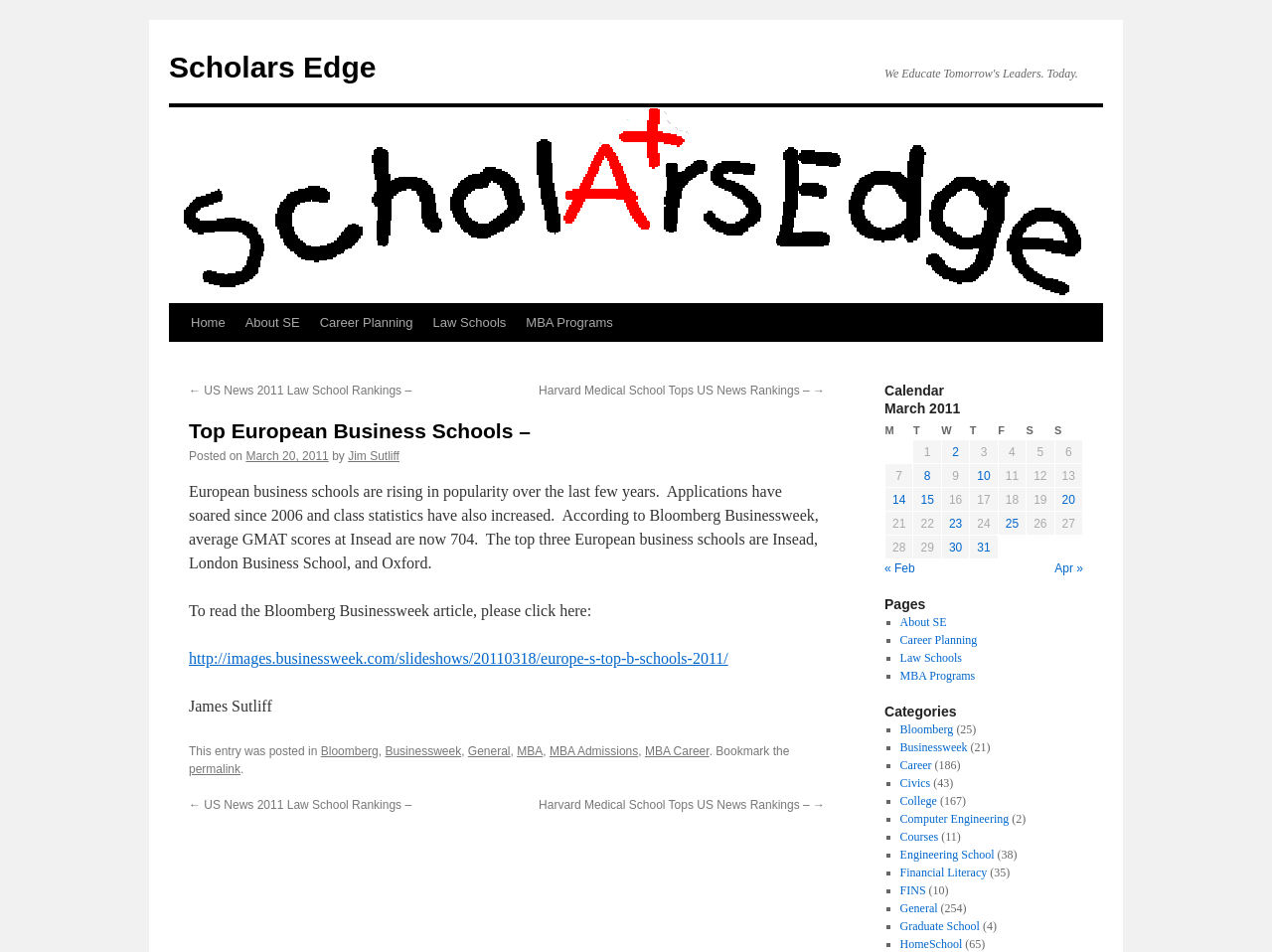Respond to the question below with a single word or phrase:
What is the name of the website?

Scholars Edge